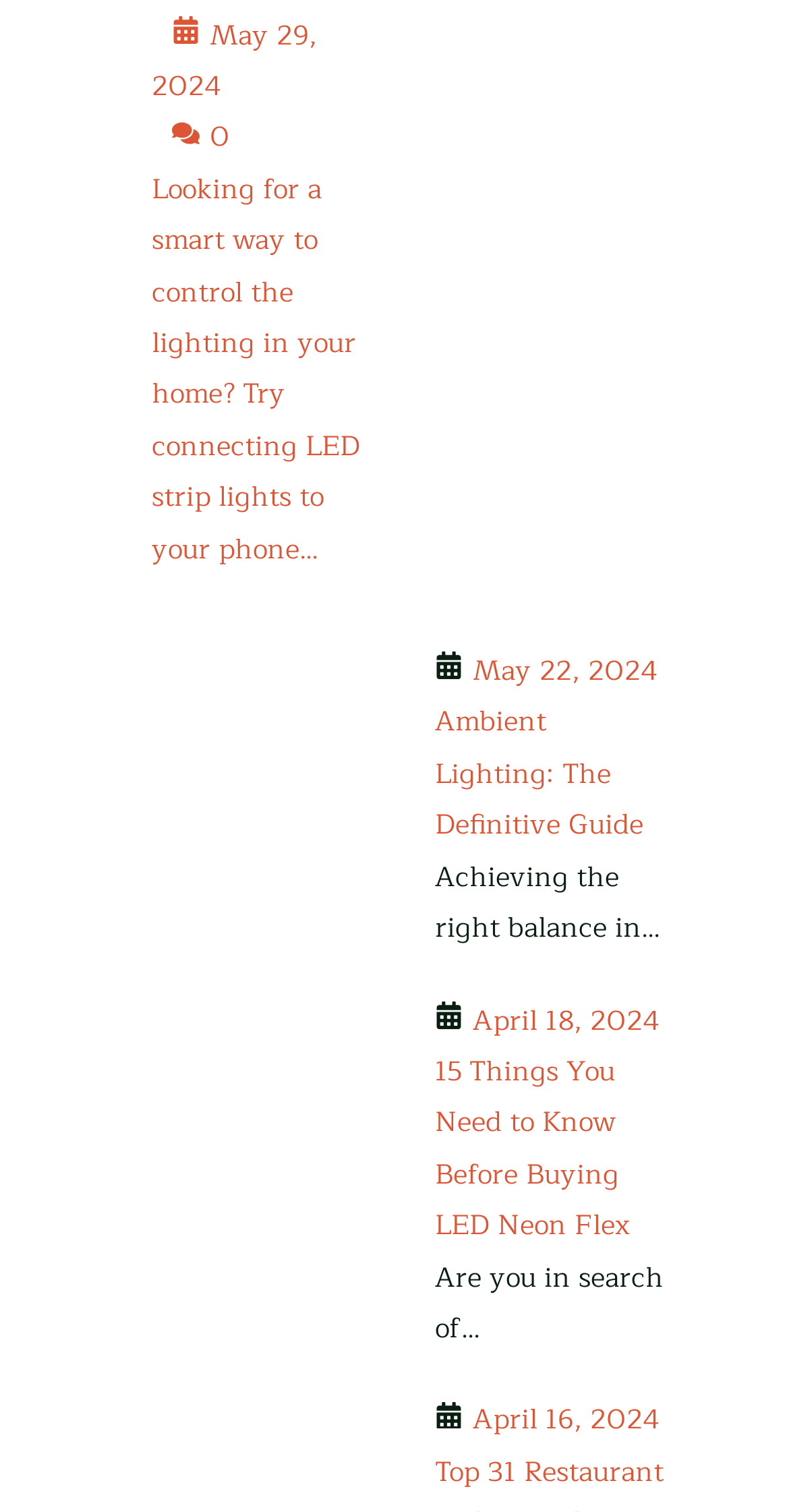What is the purpose of the time element on each article?
Refer to the image and provide a concise answer in one word or phrase.

To show publication time